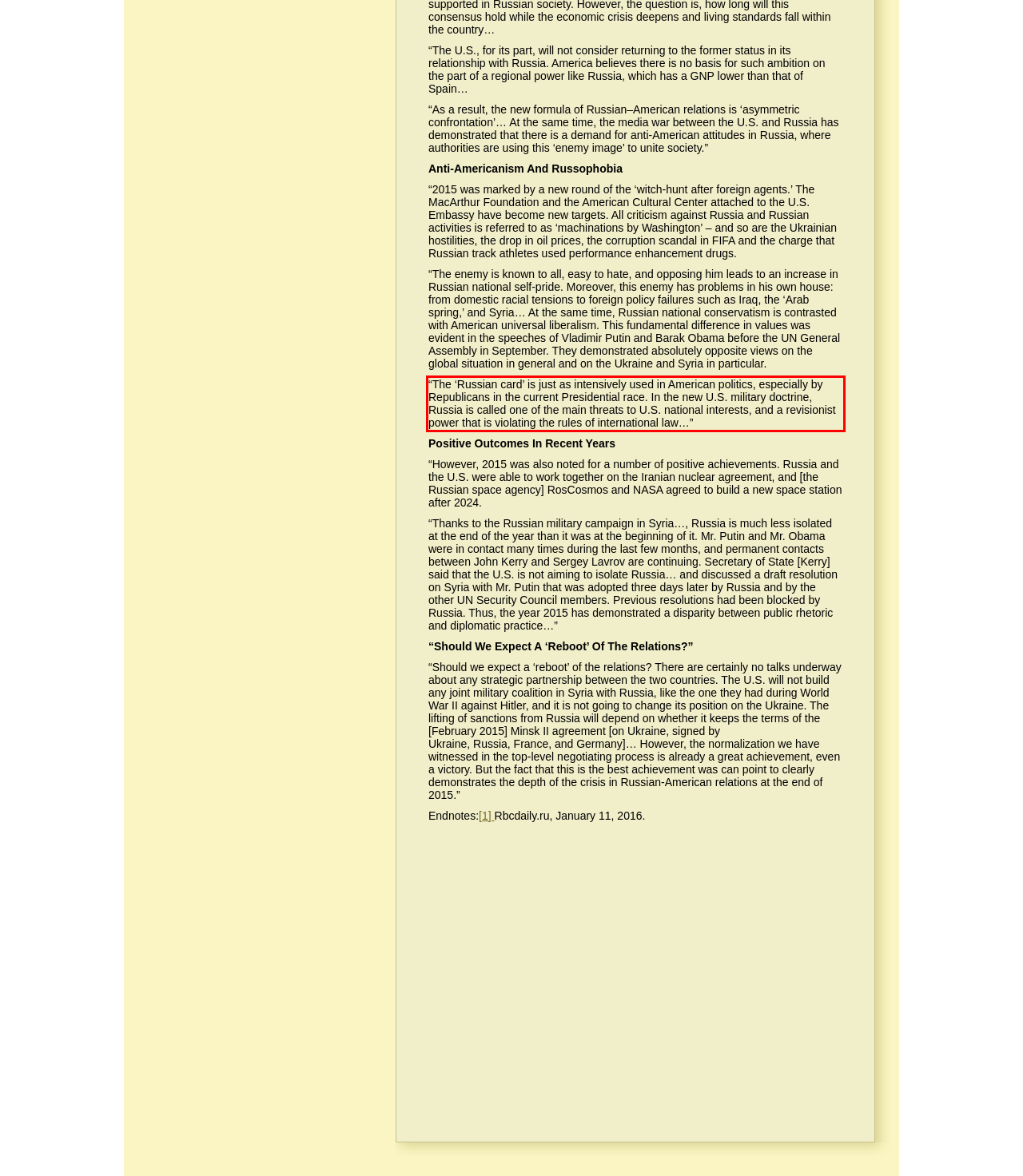Given a screenshot of a webpage containing a red bounding box, perform OCR on the text within this red bounding box and provide the text content.

“The ‘Russian card’ is just as intensively used in American politics, especially by Republicans in the current Presidential race. In the new U.S. military doctrine, Russia is called one of the main threats to U.S. national interests, and a revisionist power that is violating the rules of international law…”